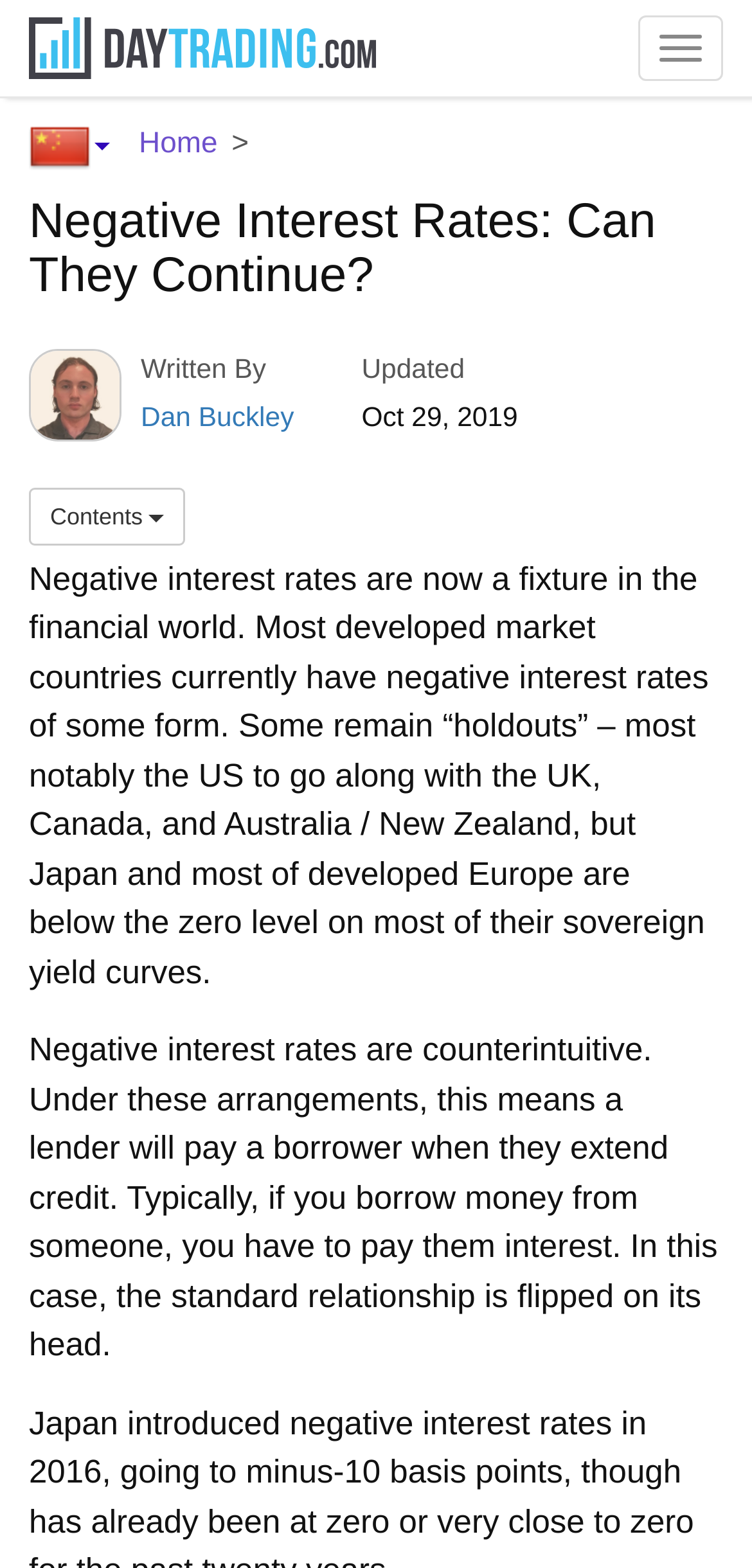What is the relationship between the lender and borrower in negative interest rates?
Please respond to the question with as much detail as possible.

The relationship between the lender and borrower in negative interest rates can be understood by reading the second paragraph, which explains that under negative interest rates, the lender pays the borrower when they extend credit, flipping the standard relationship on its head.